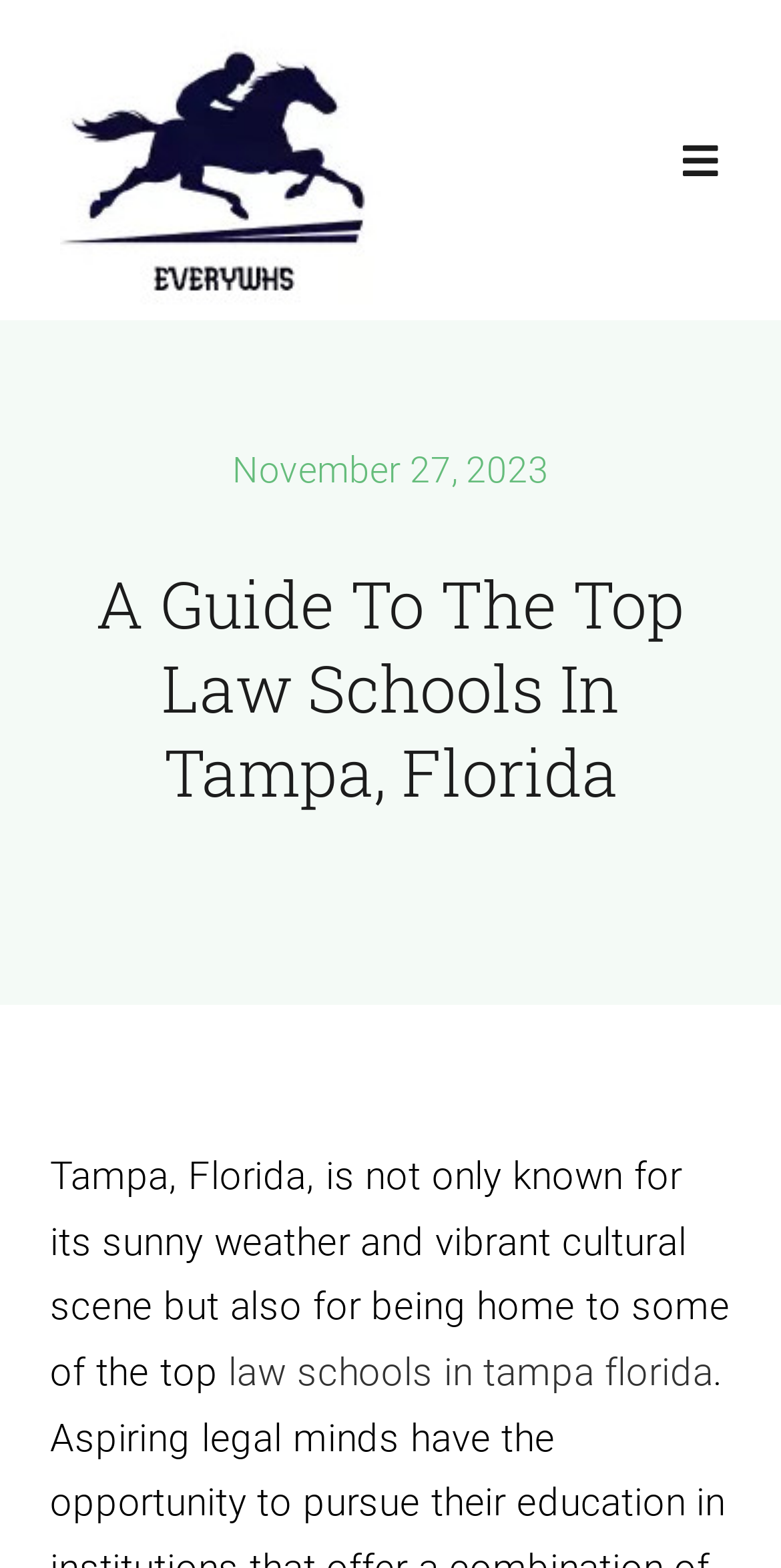Illustrate the webpage's structure and main components comprehensively.

The webpage is about a guide to the top law schools in Tampa, Florida. At the top, there is a navigation menu with a toggle button on the right side, which is not expanded. Below the navigation menu, there are five links: Home, About, Services, News, and Contact Us, arranged horizontally from left to right.

On the left side of the page, there is a date "November 27, 2023" displayed. The main content of the page starts with a heading "A Guide To The Top Law Schools In Tampa, Florida" centered near the top of the page. Below the heading, there is a paragraph of text that describes Tampa, Florida, as a city known for its sunny weather and vibrant cultural scene, and also for being home to top law schools. The text "law schools in tampa florida" within the paragraph is a clickable link.